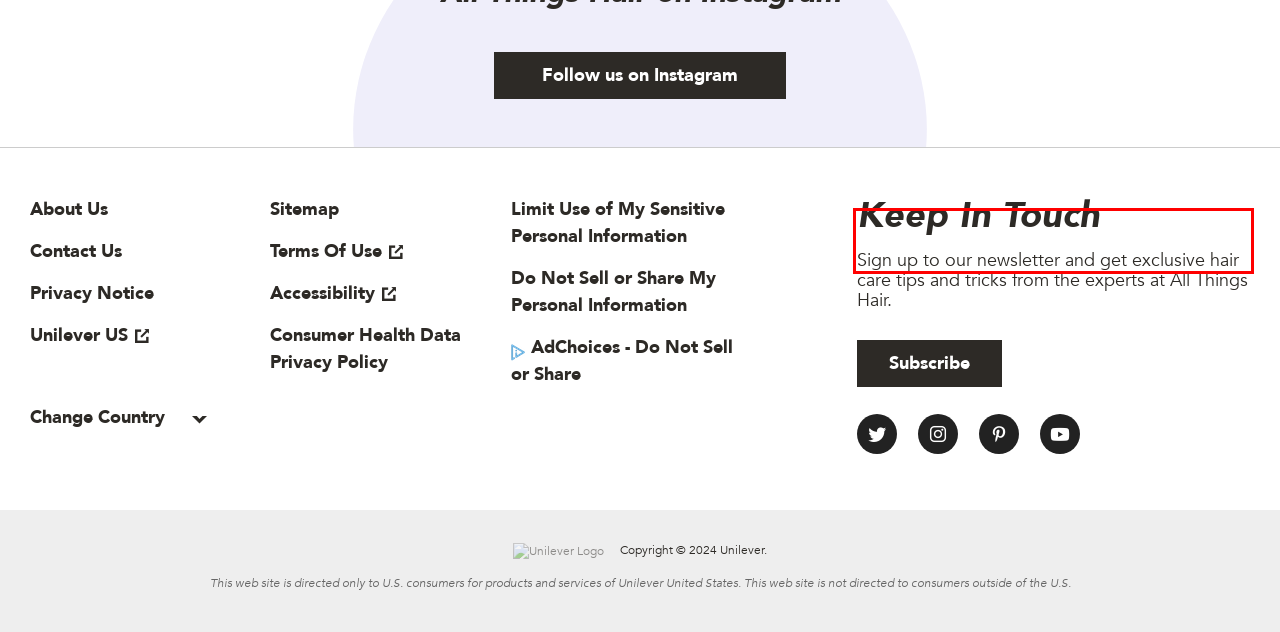There is a screenshot of a webpage with a red bounding box around a UI element. Please use OCR to extract the text within the red bounding box.

Sign up to our newsletter and get exclusive hair care tips and tricks from the experts at All Things Hair.